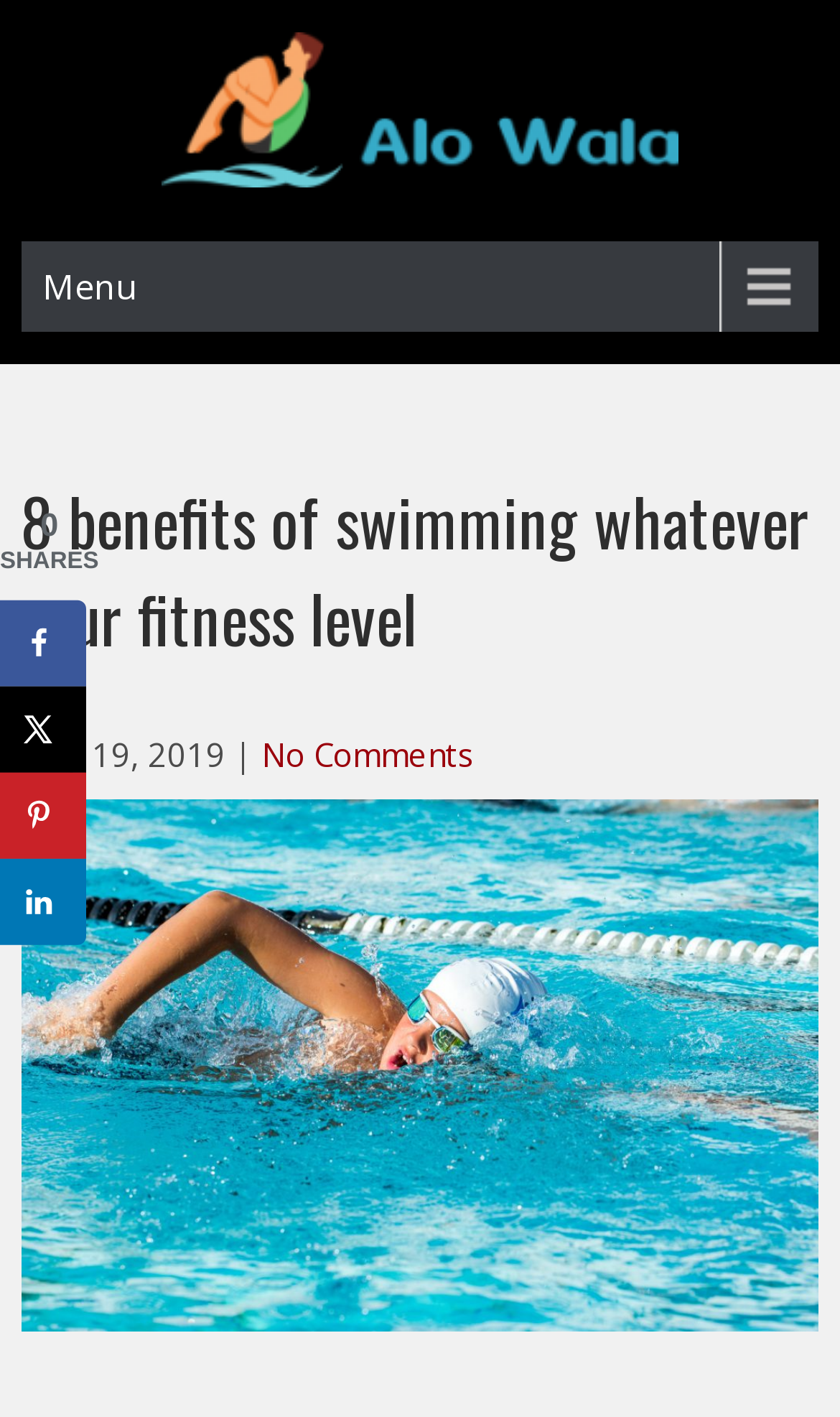Find the bounding box coordinates for the element described here: "Alo Wala".

[0.025, 0.14, 0.304, 0.219]